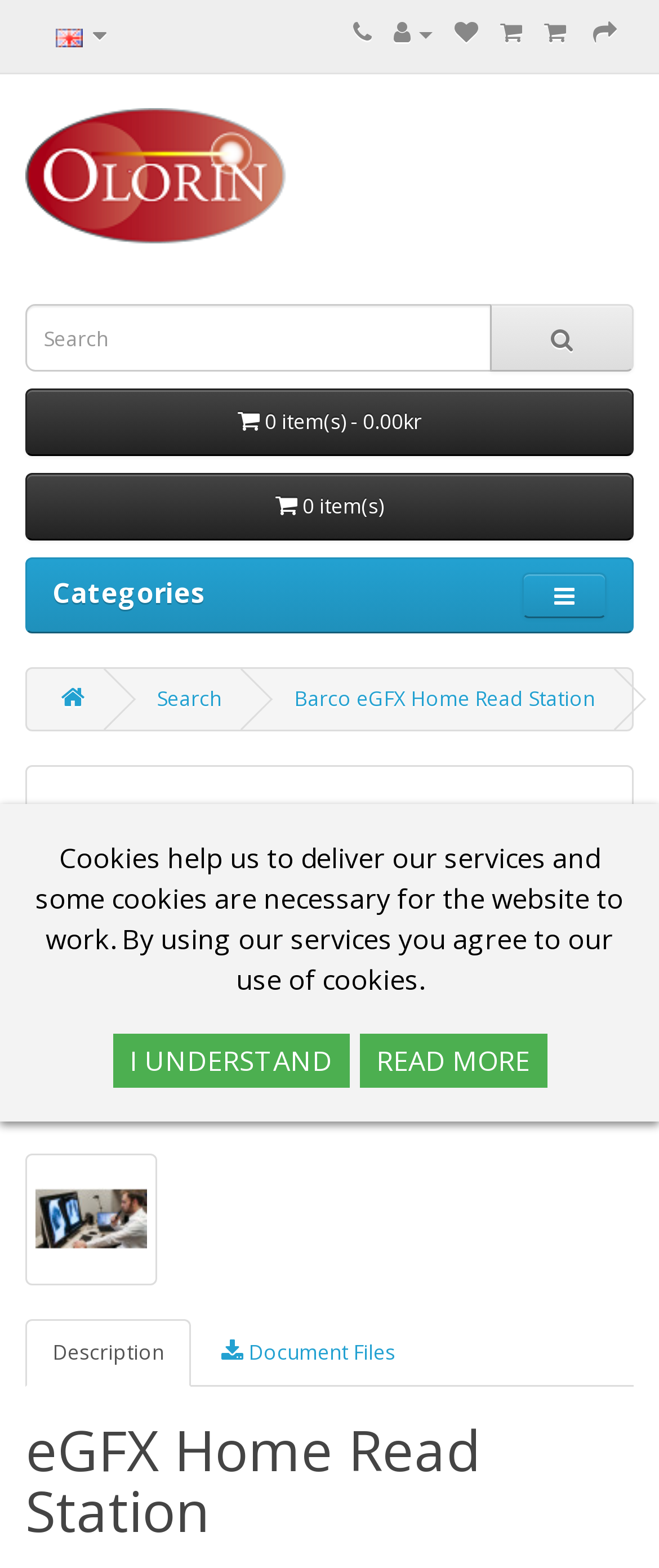Please locate the clickable area by providing the bounding box coordinates to follow this instruction: "View Barco eGFX Home Read Station details".

[0.446, 0.437, 0.903, 0.455]